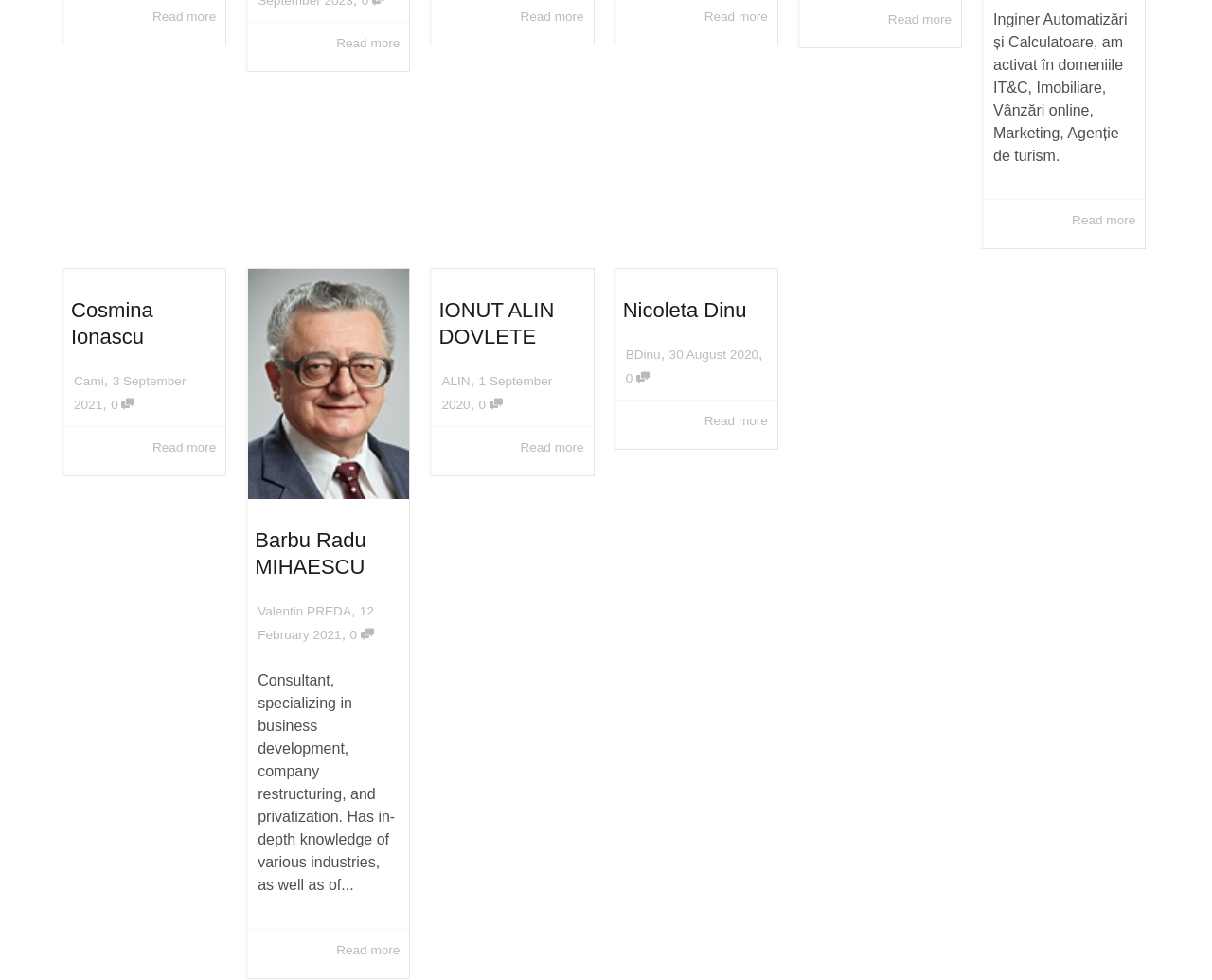Please find the bounding box for the UI component described as follows: "3 September 20213 September 2021".

[0.061, 0.382, 0.153, 0.42]